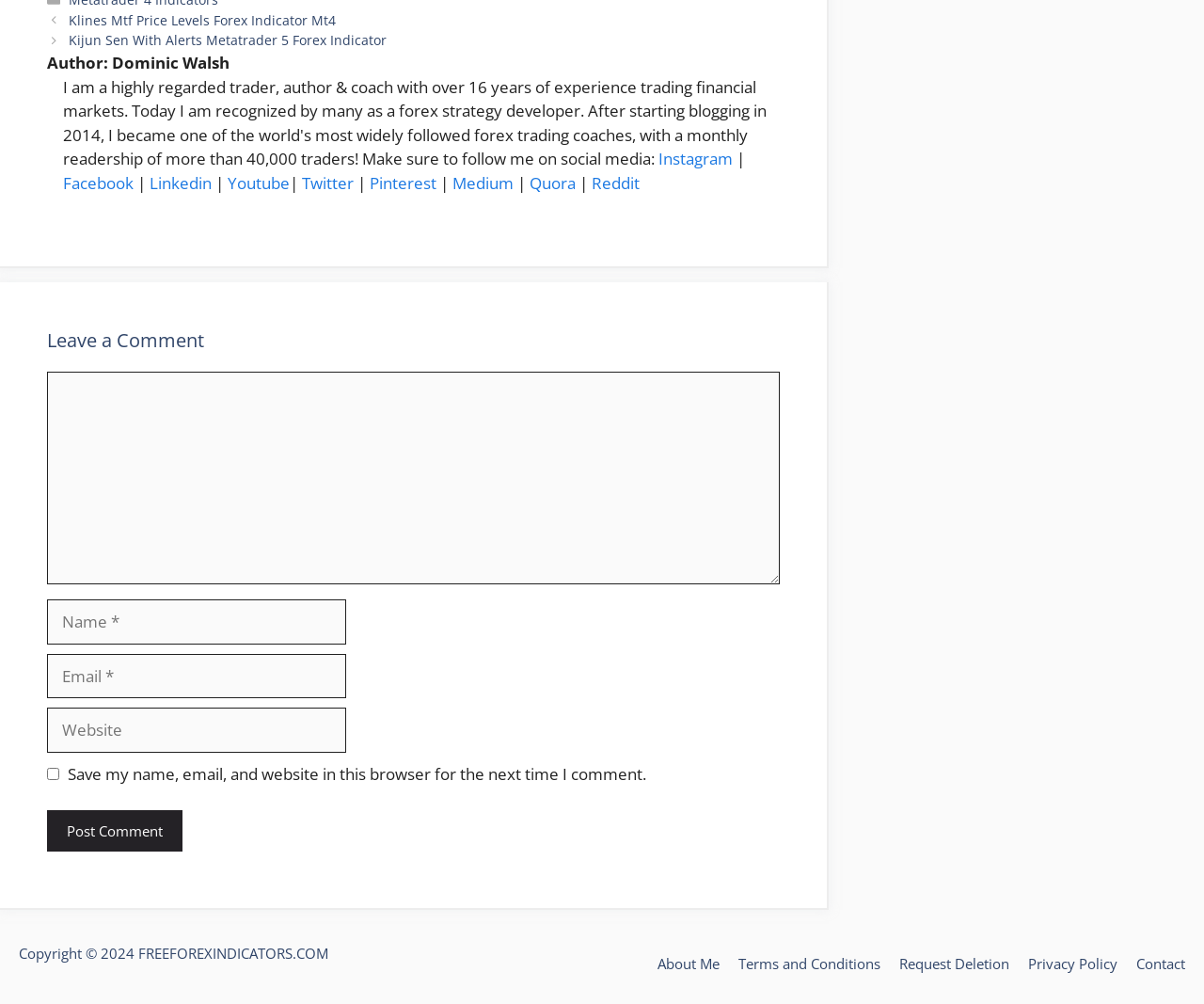Please find the bounding box coordinates of the section that needs to be clicked to achieve this instruction: "Click on the 'About Me' link".

[0.546, 0.951, 0.598, 0.969]